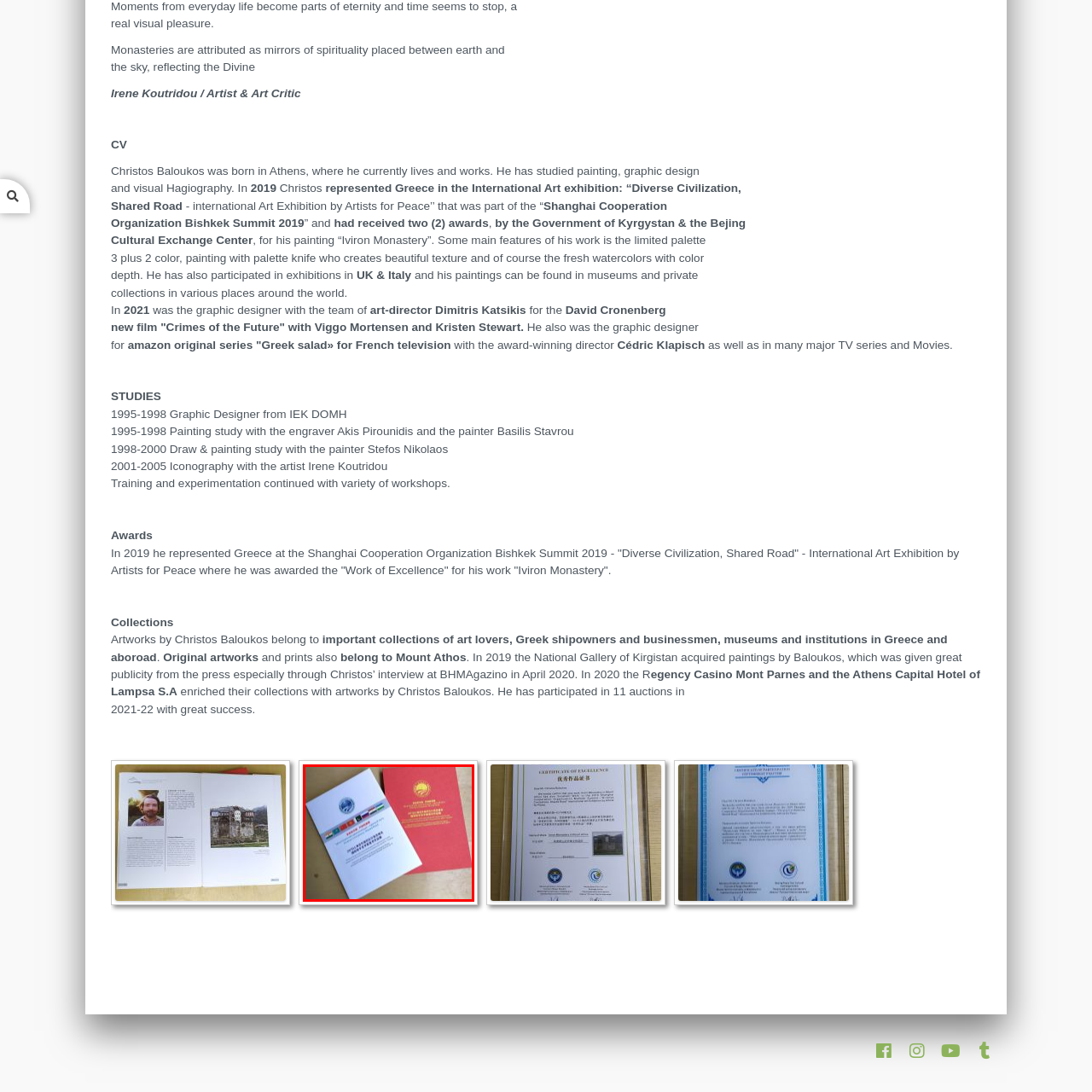Observe the image within the red boundary, What is the theme highlighted by the documents? Respond with a one-word or short phrase answer.

International collaboration